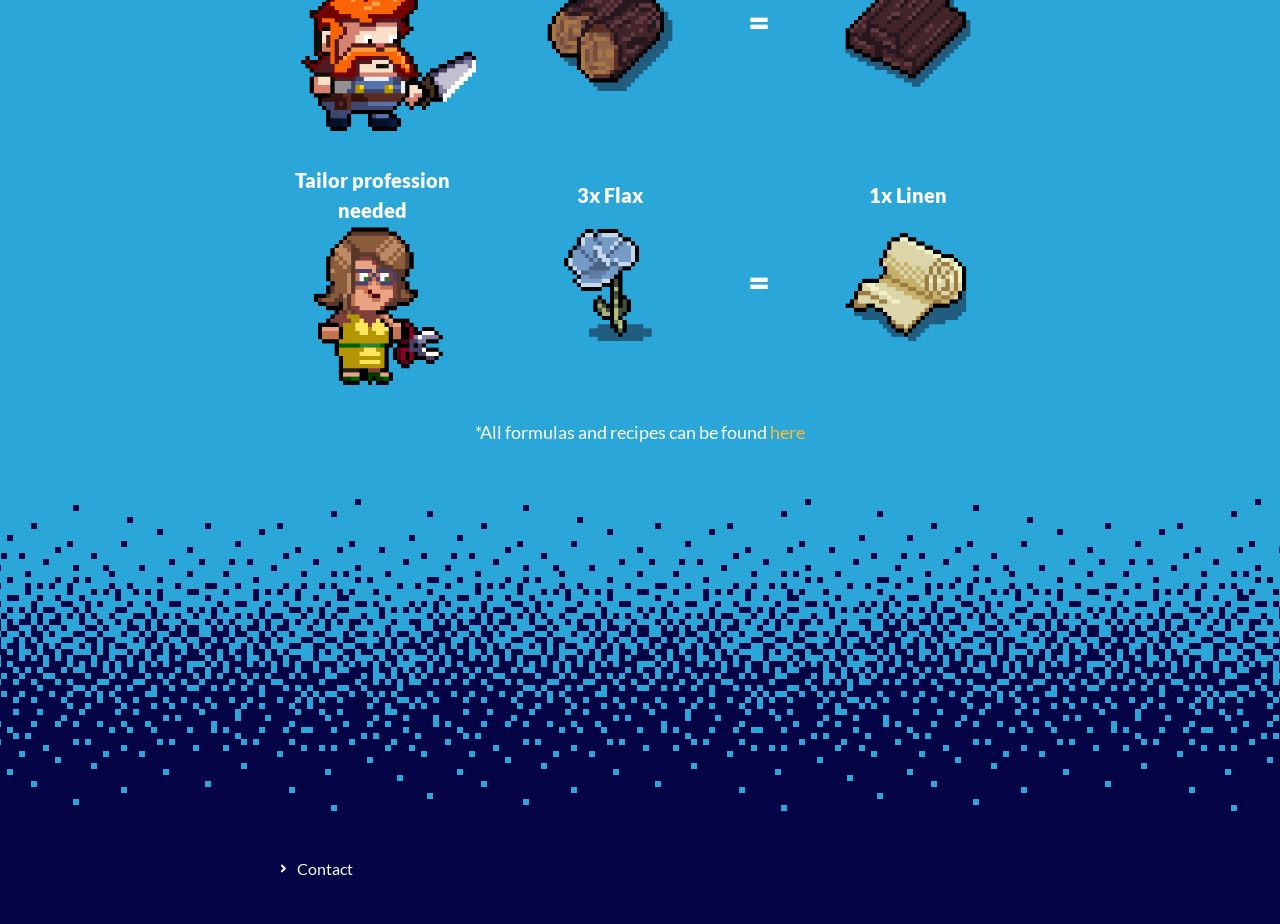What is the profession mentioned?
Carefully examine the image and provide a detailed answer to the question.

The heading 'Tailor profession needed' at the top of the webpage indicates that the profession being referred to is a tailor.